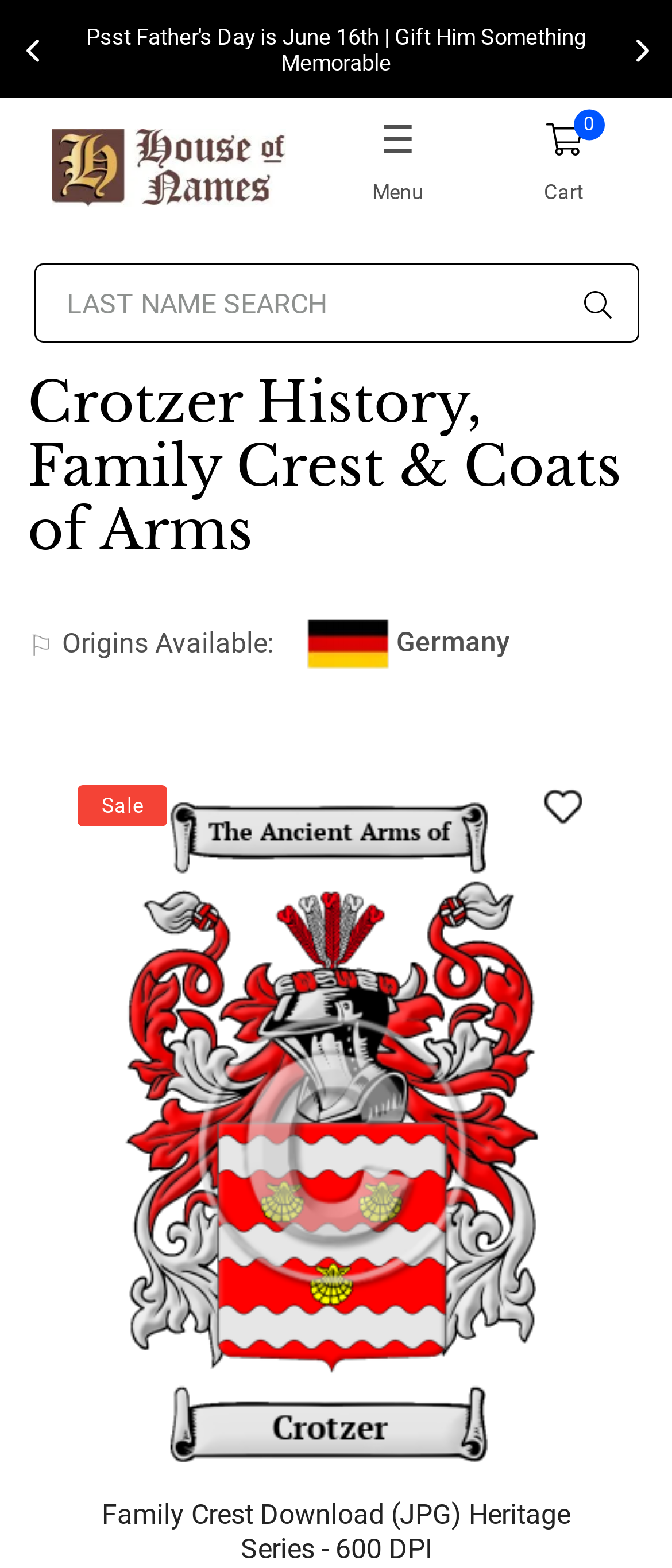Pinpoint the bounding box coordinates of the clickable element needed to complete the instruction: "View Crotzer family crest". The coordinates should be provided as four float numbers between 0 and 1: [left, top, right, bottom].

[0.183, 0.711, 0.817, 0.736]